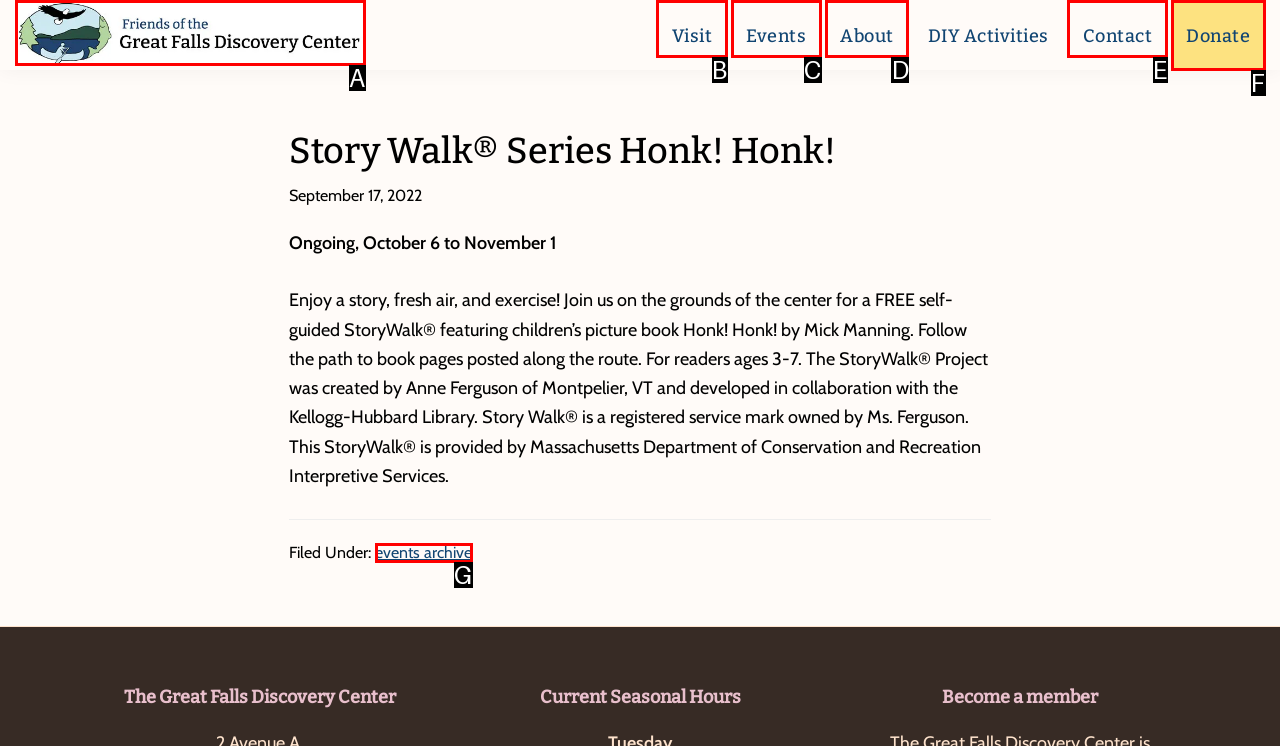From the given choices, determine which HTML element aligns with the description: About Respond with the letter of the appropriate option.

D